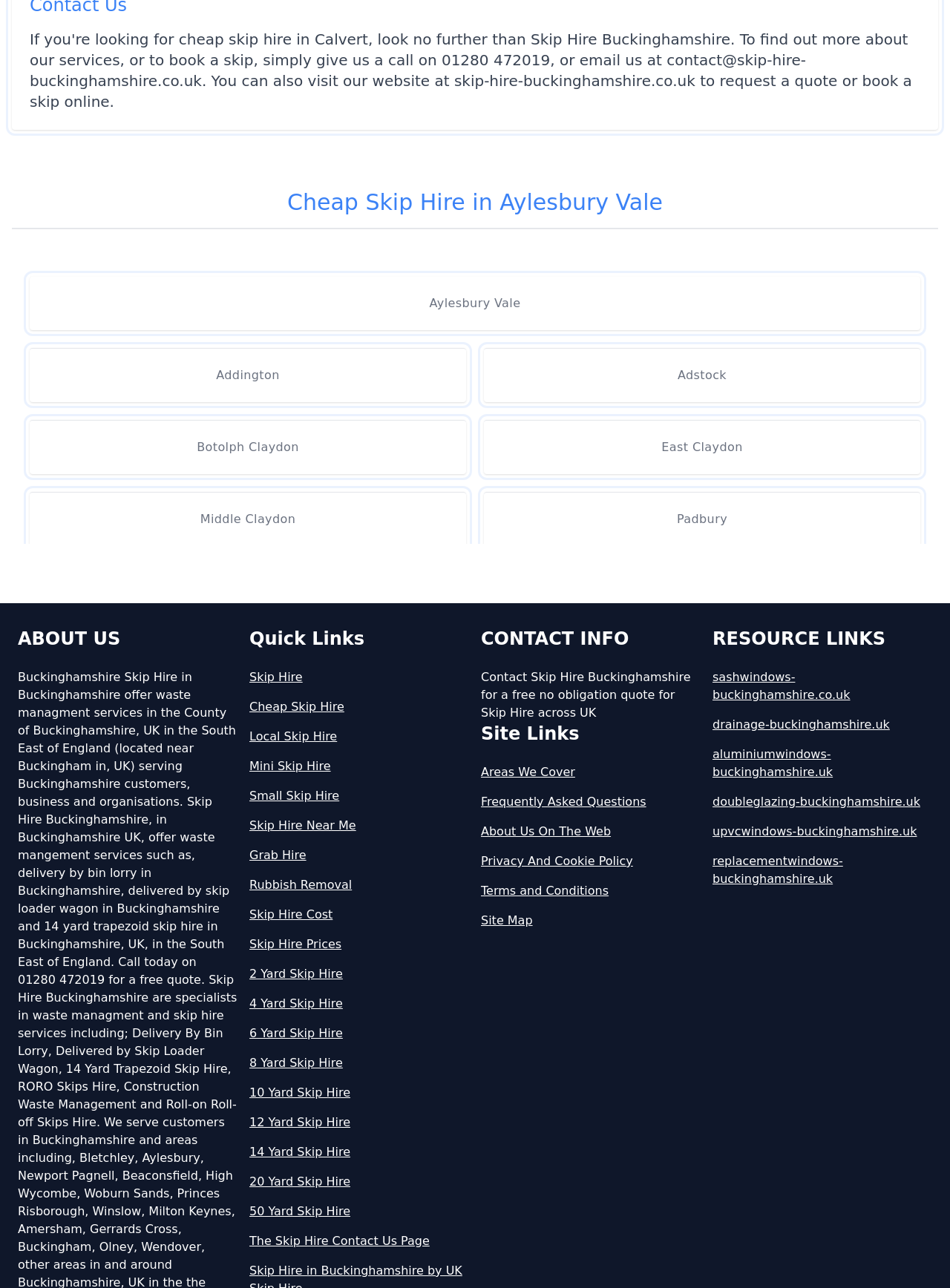What is the phone number to contact for skip hire?
From the image, provide a succinct answer in one word or a short phrase.

Not available